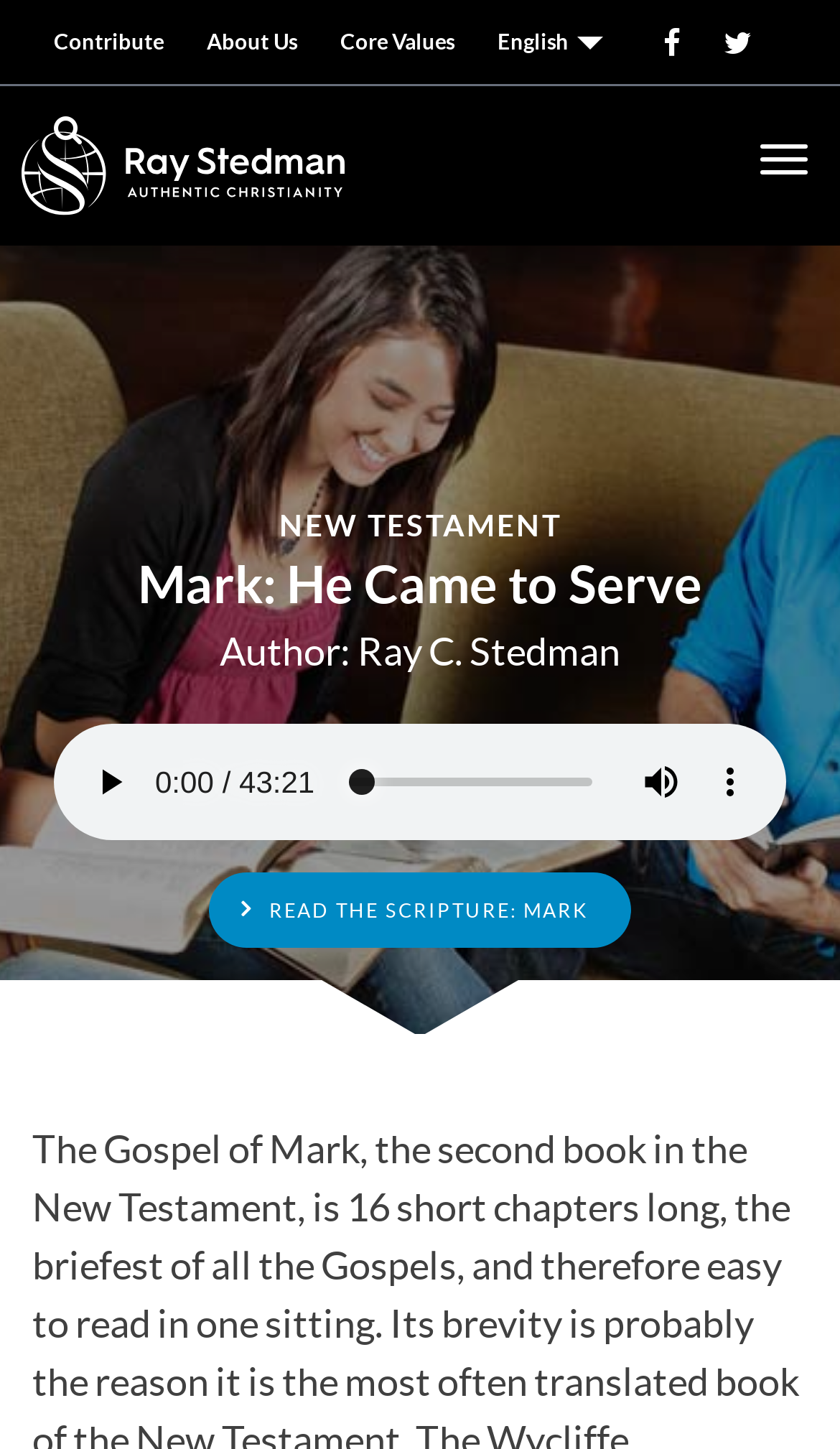Identify and provide the text content of the webpage's primary headline.

Mark: He Came to Serve